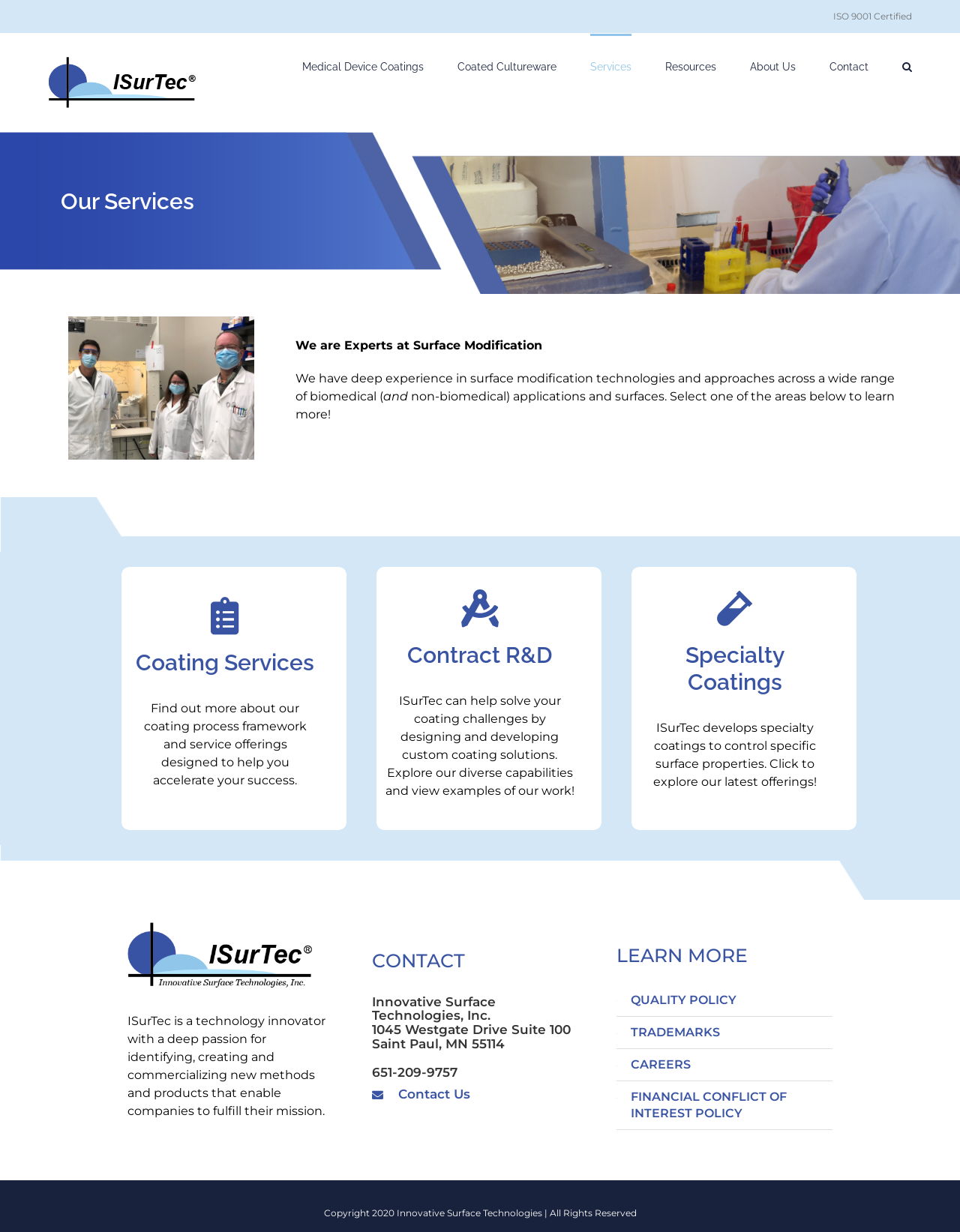Identify the bounding box coordinates for the element you need to click to achieve the following task: "Click the 'QUALITY POLICY' button". The coordinates must be four float values ranging from 0 to 1, formatted as [left, top, right, bottom].

[0.642, 0.799, 0.867, 0.825]